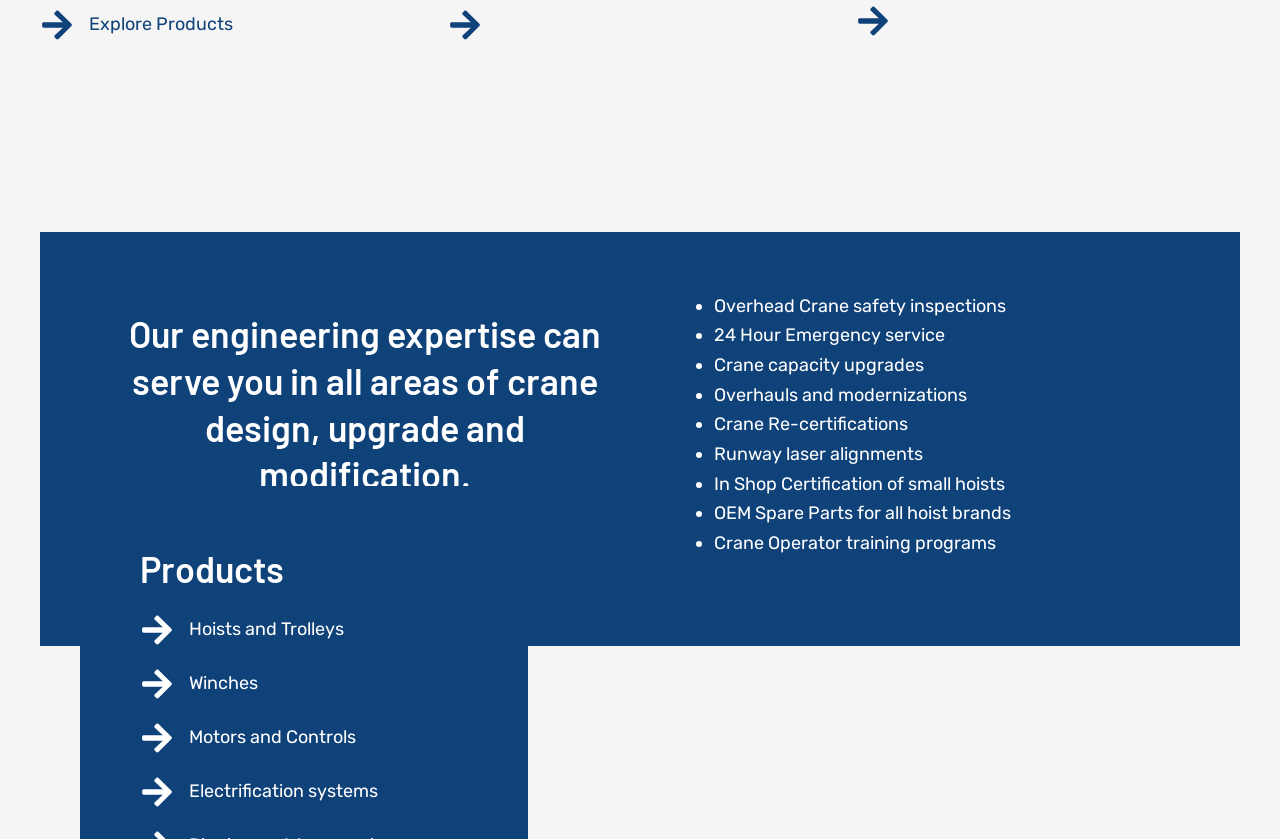Give a concise answer using only one word or phrase for this question:
What types of products are offered by the company?

Hoists and Trolleys, Winches, etc.